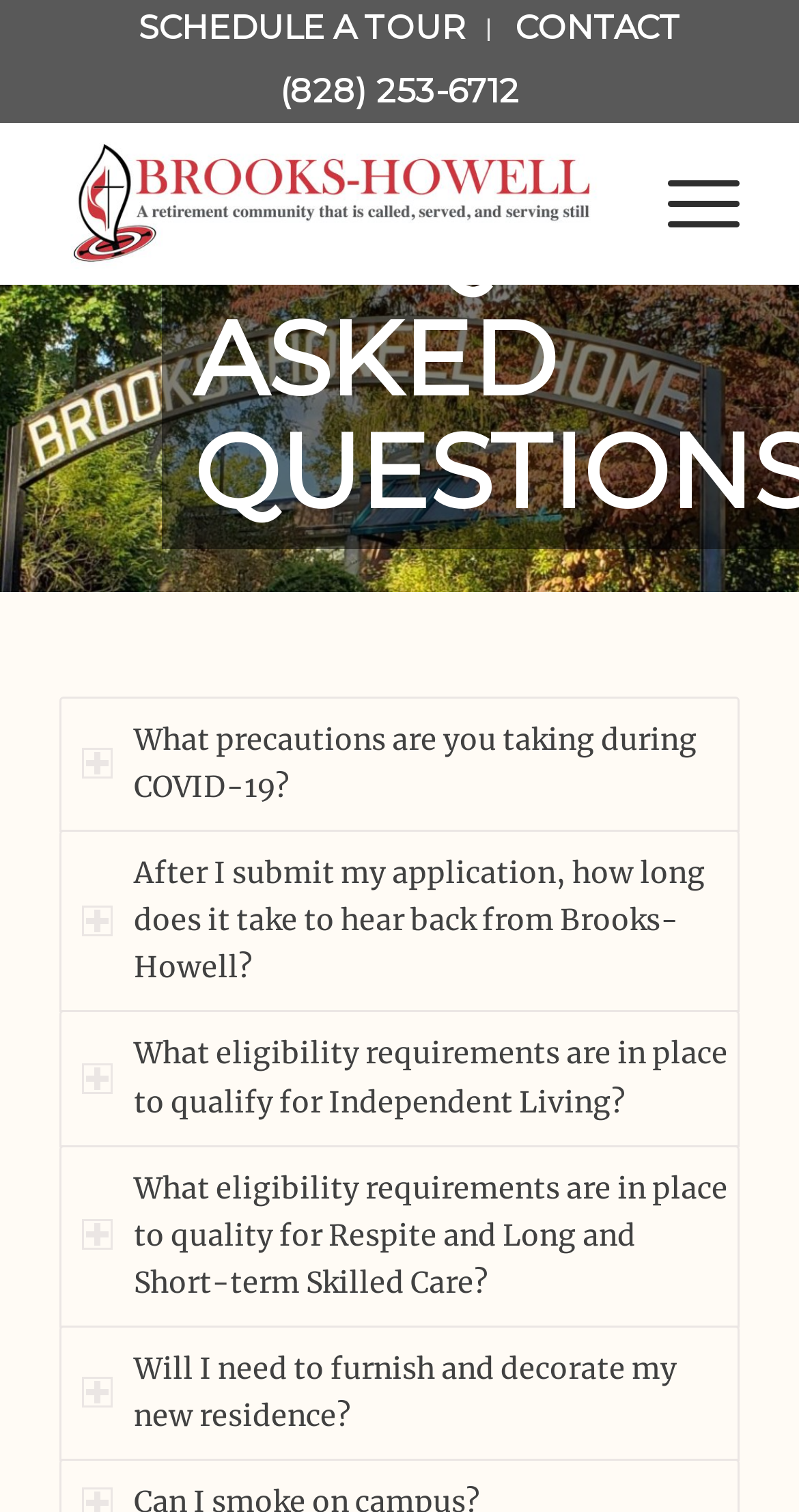Pinpoint the bounding box coordinates of the area that must be clicked to complete this instruction: "Click on What precautions are you taking during COVID-19?".

[0.075, 0.461, 0.925, 0.55]